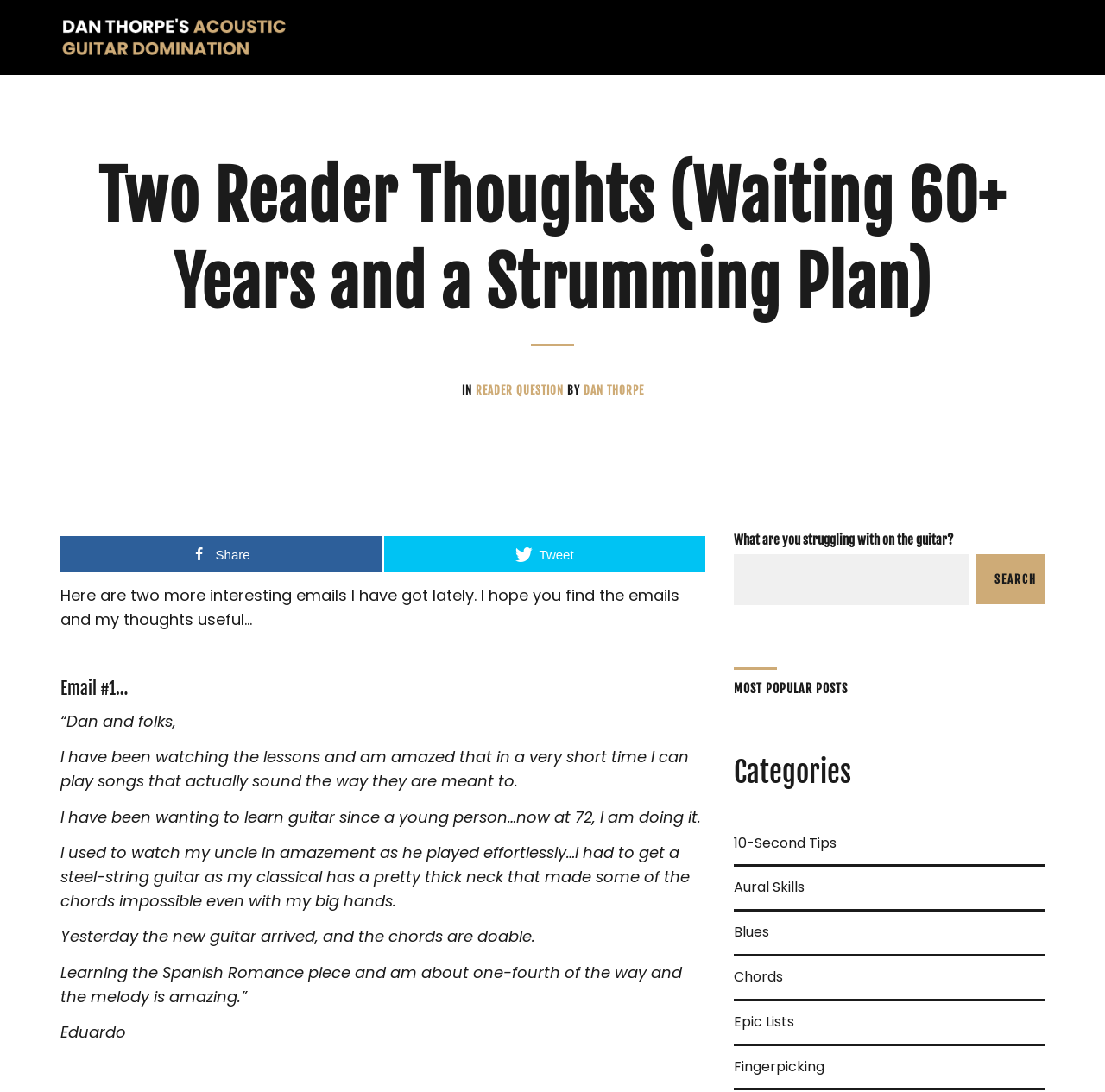Identify the bounding box for the UI element specified in this description: "parent_node: SEARCH name="s"". The coordinates must be four float numbers between 0 and 1, formatted as [left, top, right, bottom].

[0.664, 0.508, 0.877, 0.554]